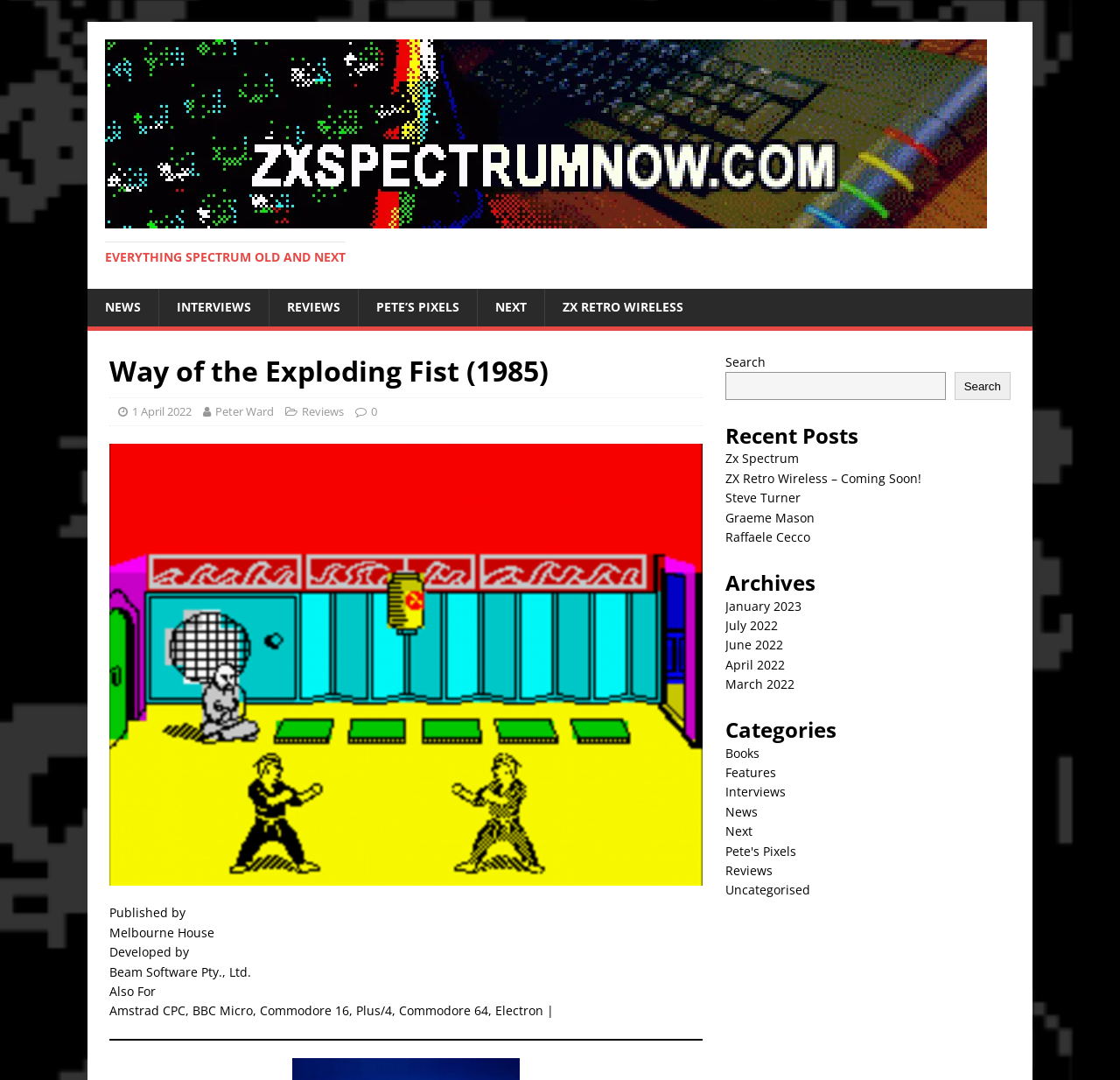Can you pinpoint the bounding box coordinates for the clickable element required for this instruction: "Go to the NEWS page"? The coordinates should be four float numbers between 0 and 1, i.e., [left, top, right, bottom].

[0.078, 0.268, 0.141, 0.302]